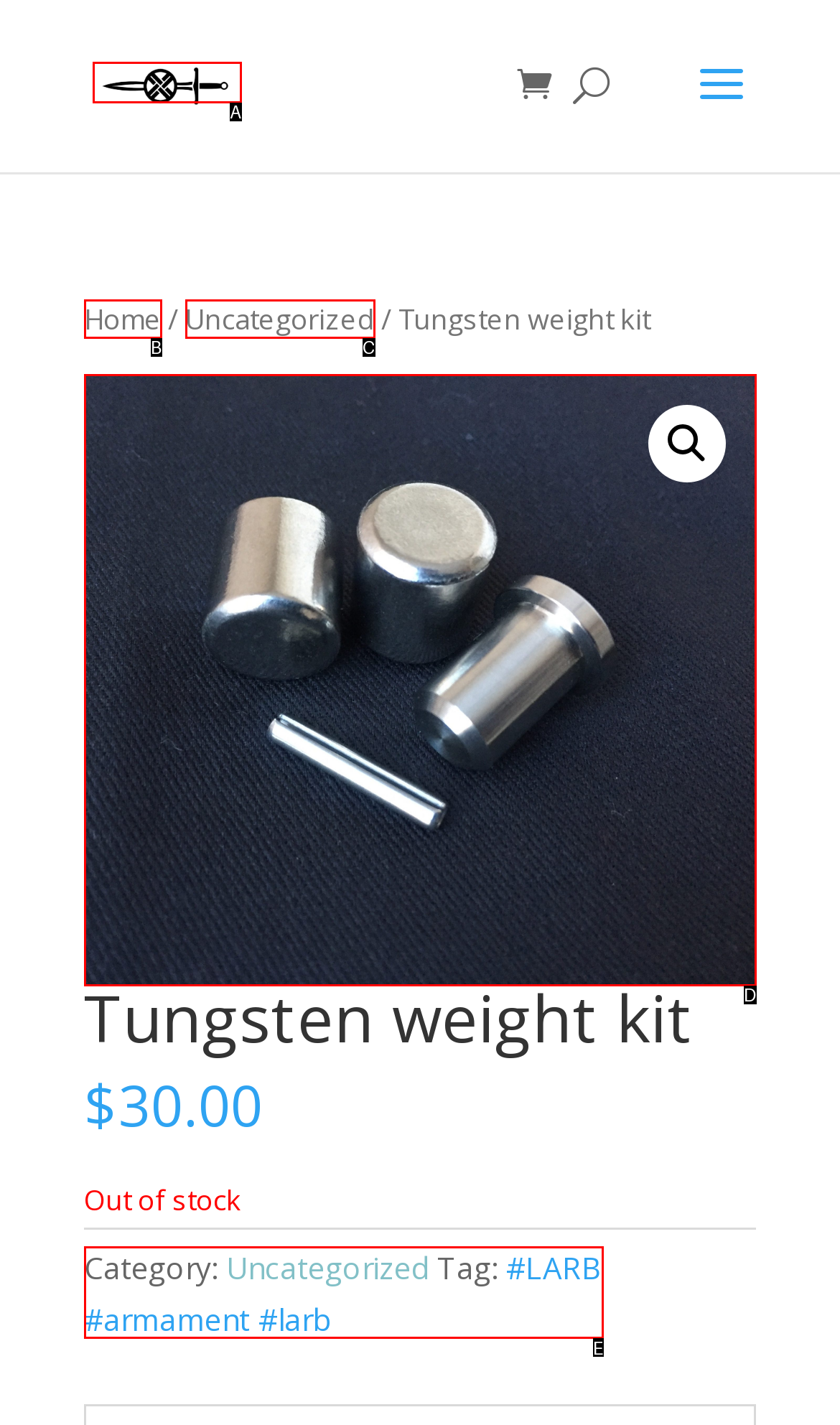Match the option to the description: #LARB #armament #larb
State the letter of the correct option from the available choices.

E